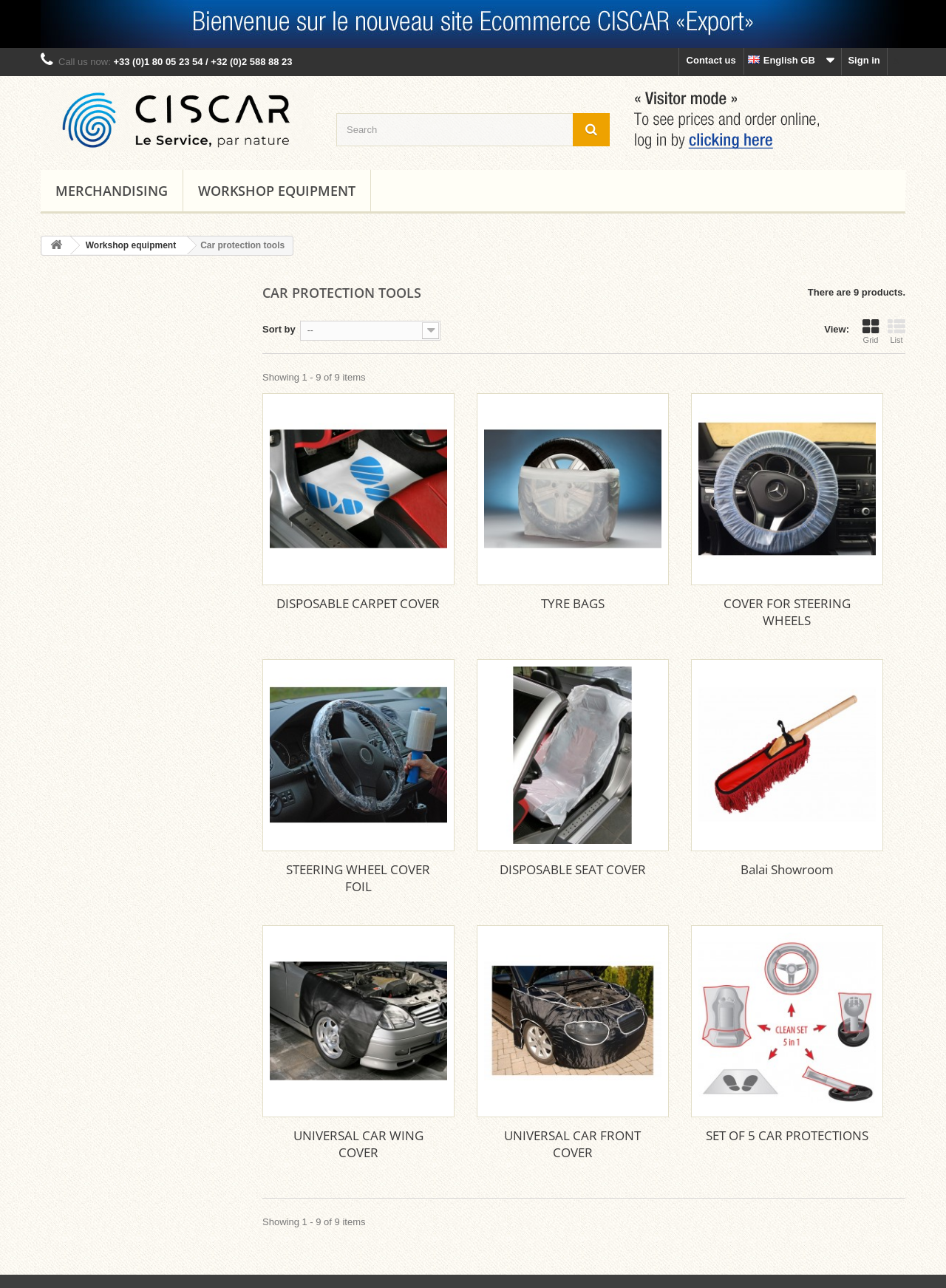How many products are shown on the webpage?
Please answer the question with a detailed response using the information from the screenshot.

I found the answer by looking at the text 'Showing 1 - 9 of 9 items' which indicates that there are 9 products shown on the webpage.